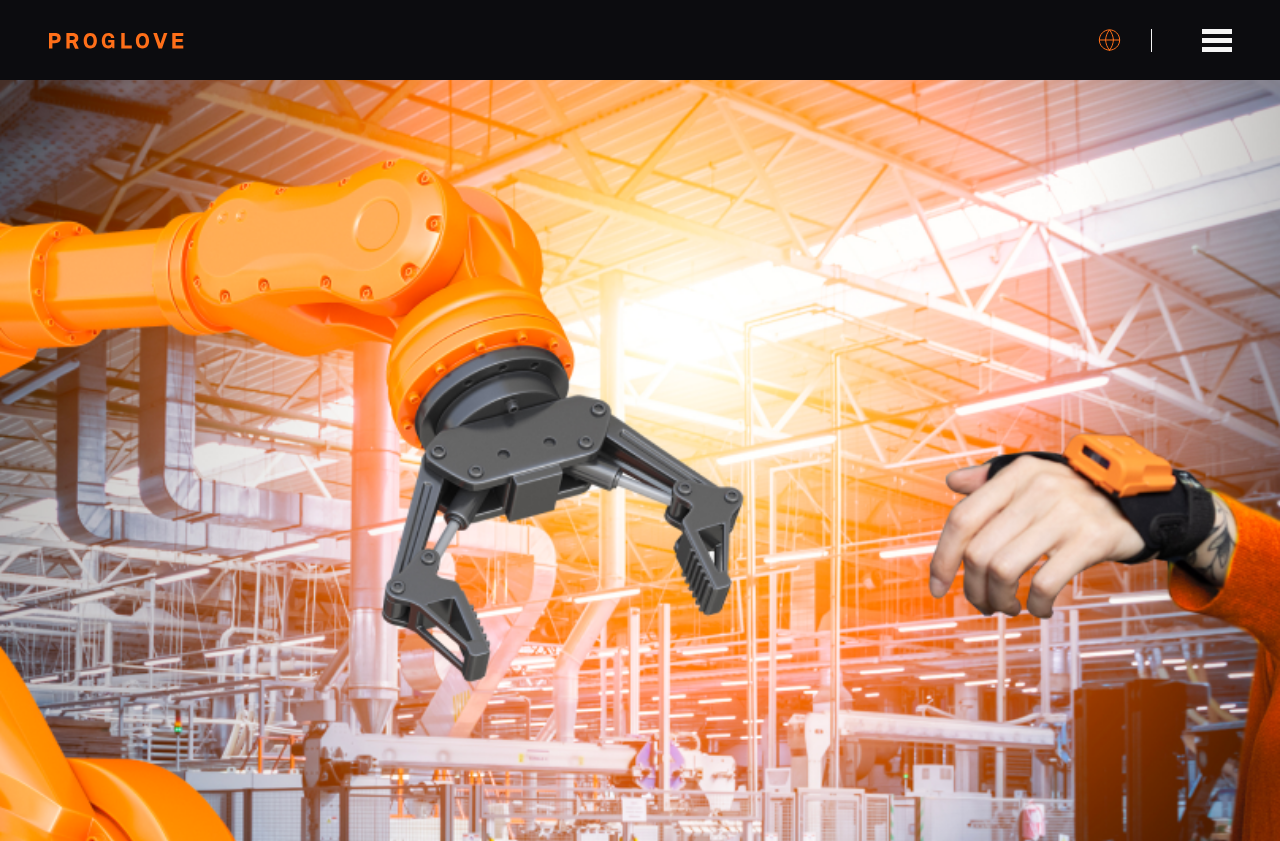What is the purpose of the link on the top left corner?
Look at the image and respond with a one-word or short phrase answer.

Leading to homepage